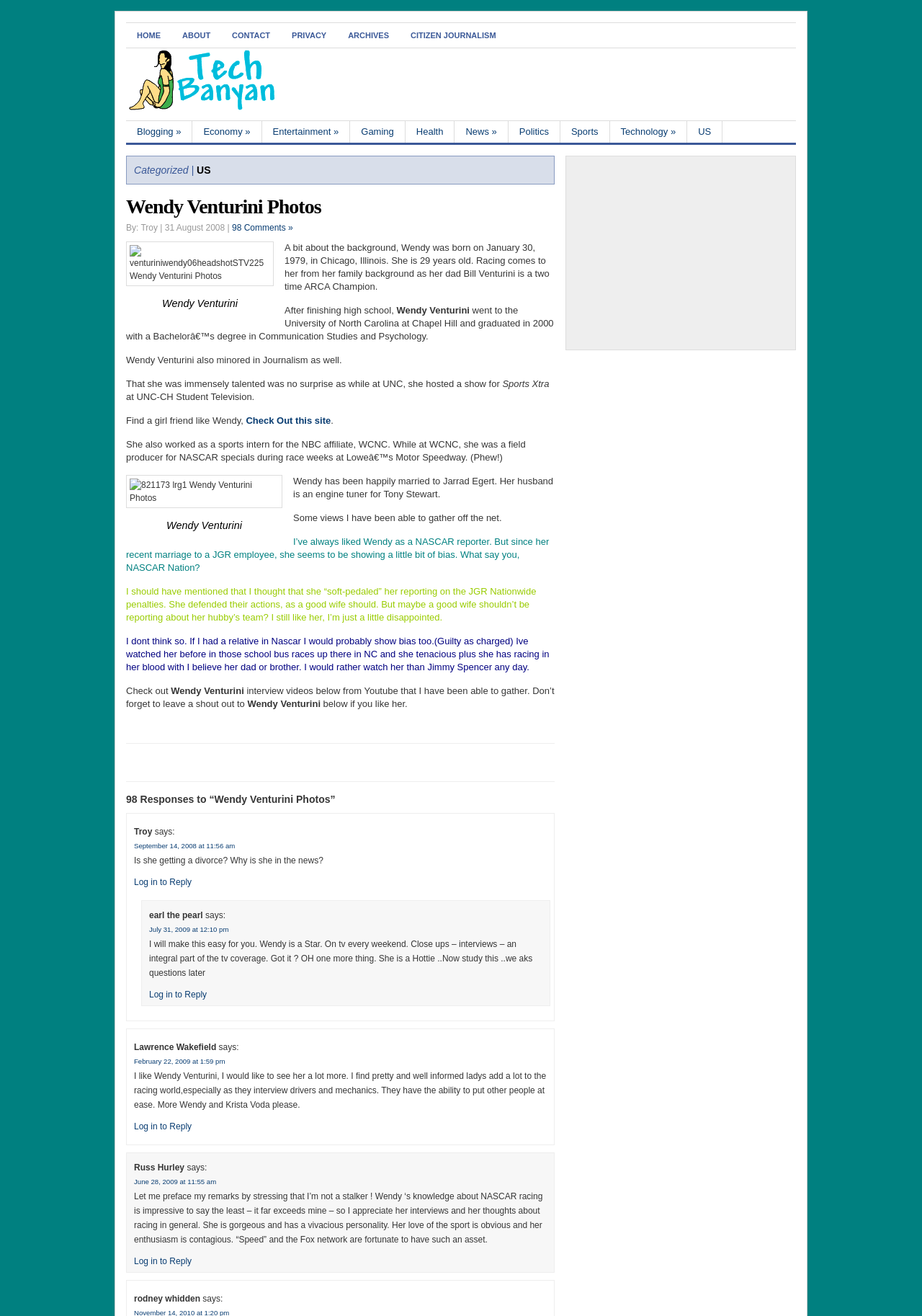Give a detailed account of the webpage.

This webpage is about Wendy Venturini, a NASCAR reporter, and features her photos and biography. At the top, there is a navigation menu with links to "HOME", "ABOUT", "CONTACT", "PRIVACY", "ARCHIVES", and "CITIZEN JOURNALISM". Below the menu, there is a table with a logo and a link to "TechBanyan".

On the left side, there is a list of categories, including "Blogging", "Economy", "Entertainment", "Gaming", "Health", "News", "Politics", "Sports", "Technology", and "US". These categories are followed by a heading "Categorized | US" and a link to "US".

The main content of the page is about Wendy Venturini, with a heading "Wendy Venturini Photos" and a brief introduction to her background, including her birthdate, family, and education. There are two images of Wendy Venturini, one of which is a headshot.

The page also includes several paragraphs of text about Wendy Venturini's career, including her work as a sports intern for NBC affiliate WCNC and her experience as a field producer for NASCAR specials. Additionally, there are comments from users, including opinions about Wendy Venturini's reporting style and her marriage to Jarrad Egert, an engine tuner for Tony Stewart.

At the bottom of the page, there is a section with responses to the article, including comments from users with usernames such as "Troy", "earl the pearl", "Lawrence Wakefield", "Russ Hurley", and "rodney whidden". Each comment includes a link to reply to the comment.